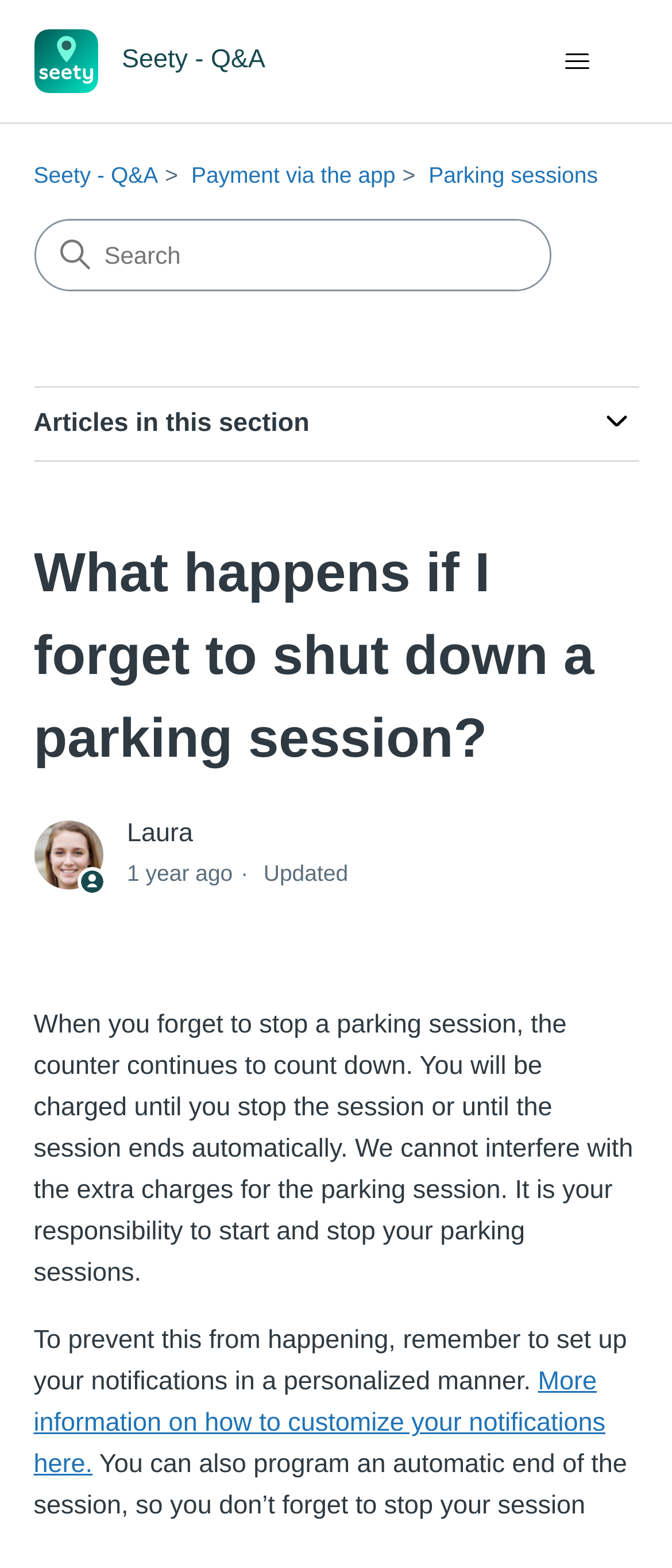Give a concise answer of one word or phrase to the question: 
What is the alternative to manually stopping a parking session?

Automatic end of session